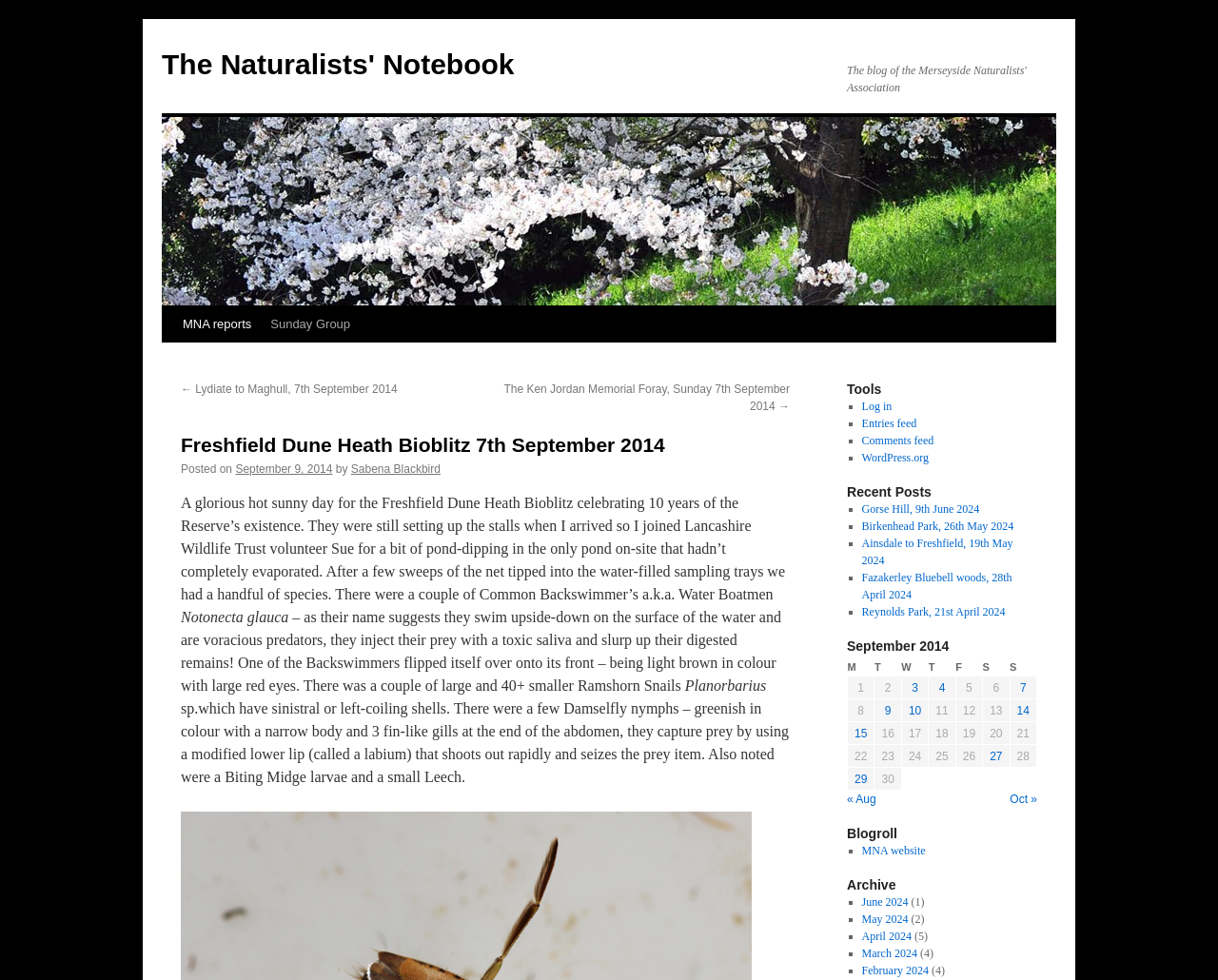Use the information in the screenshot to answer the question comprehensively: What is the name of the event described in the blog post?

The event is mentioned in the blog post as 'Freshfield Dune Heath Bioblitz' in the heading 'Freshfield Dune Heath Bioblitz 7th September 2014'.